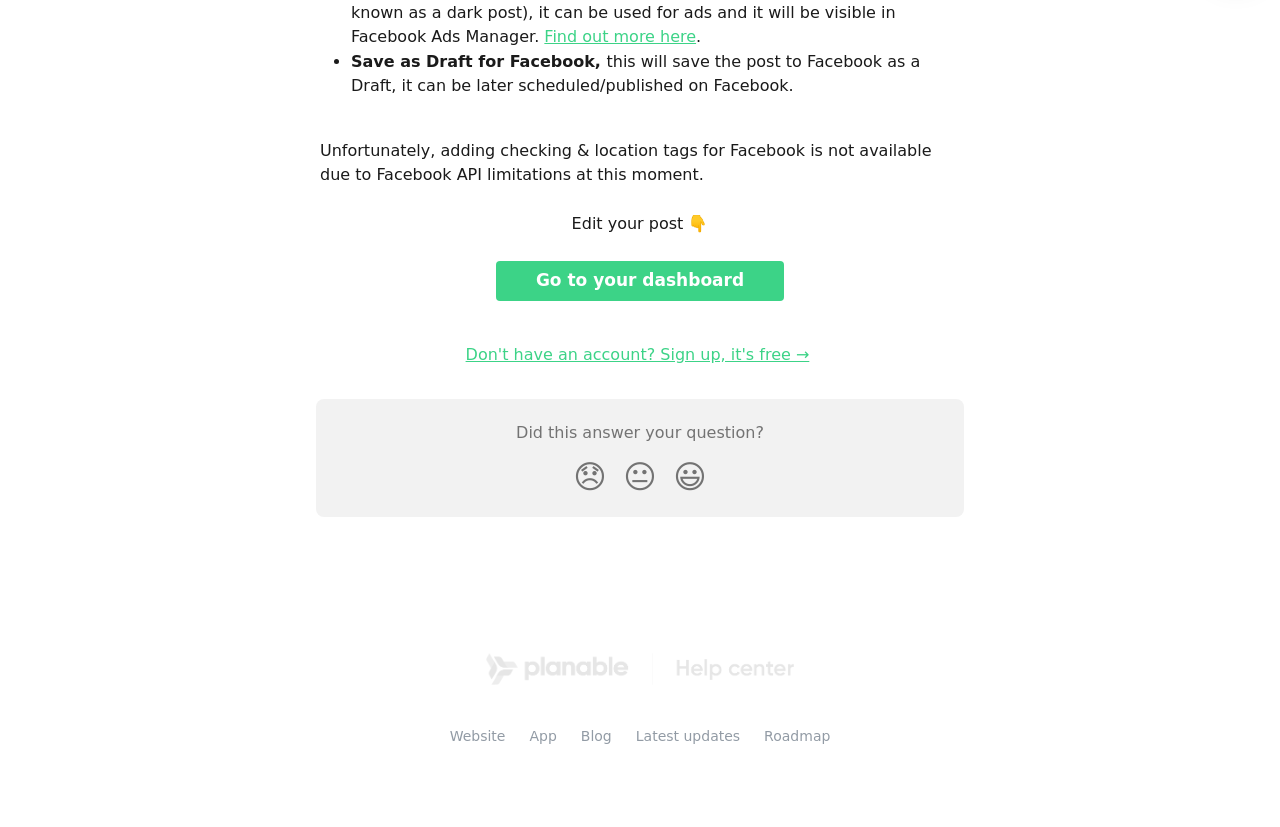Give a one-word or phrase response to the following question: What is the reaction indicated by the 😃 emoji?

Smiley